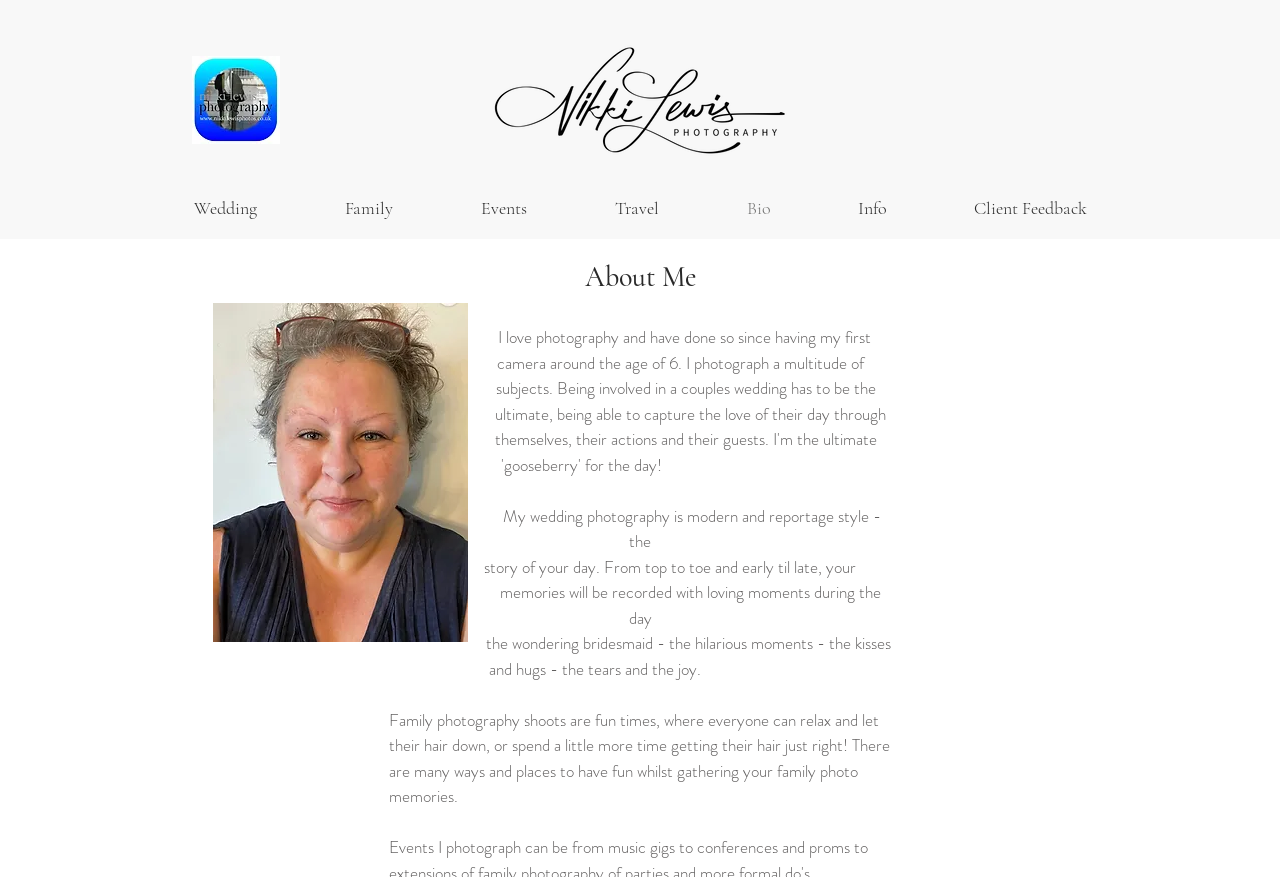Can you find the bounding box coordinates for the element to click on to achieve the instruction: "Read about Family photography"?

[0.304, 0.807, 0.695, 0.921]